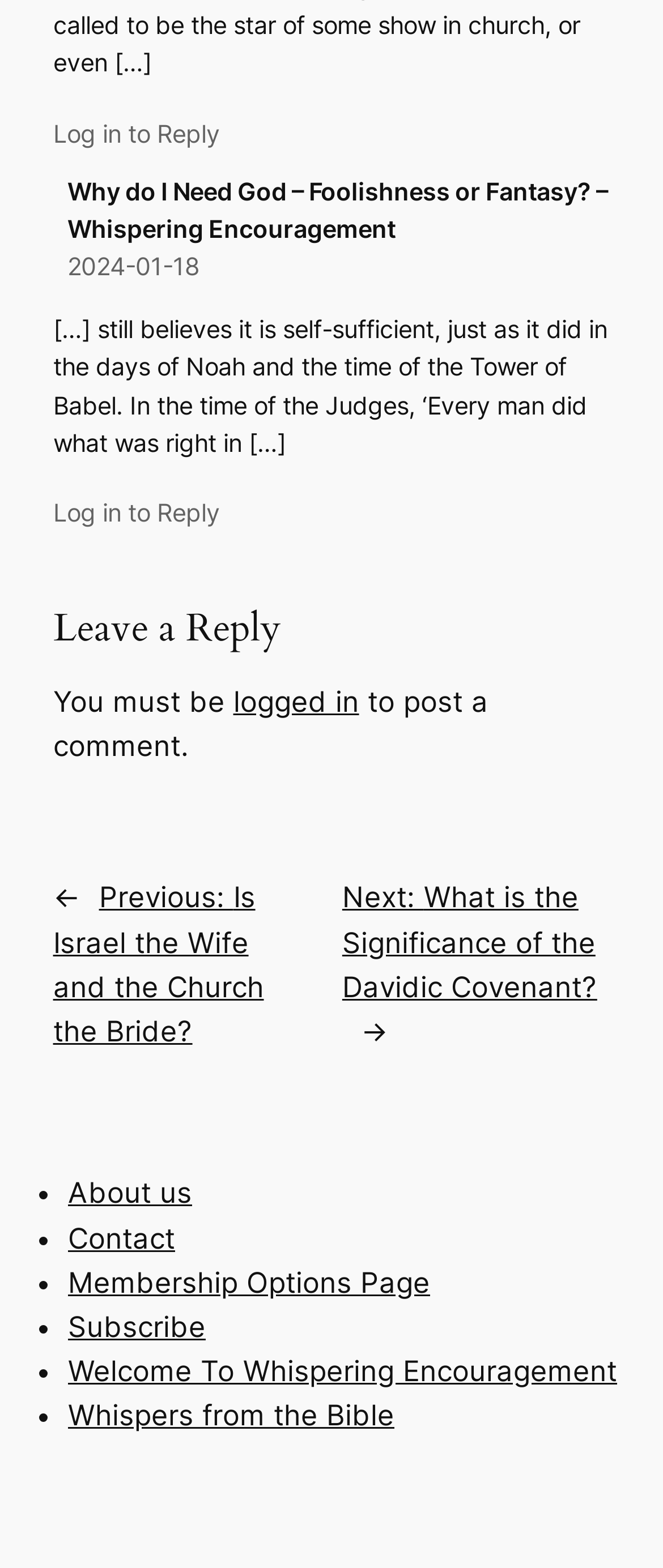Predict the bounding box coordinates of the UI element that matches this description: "logged in". The coordinates should be in the format [left, top, right, bottom] with each value between 0 and 1.

[0.352, 0.437, 0.542, 0.458]